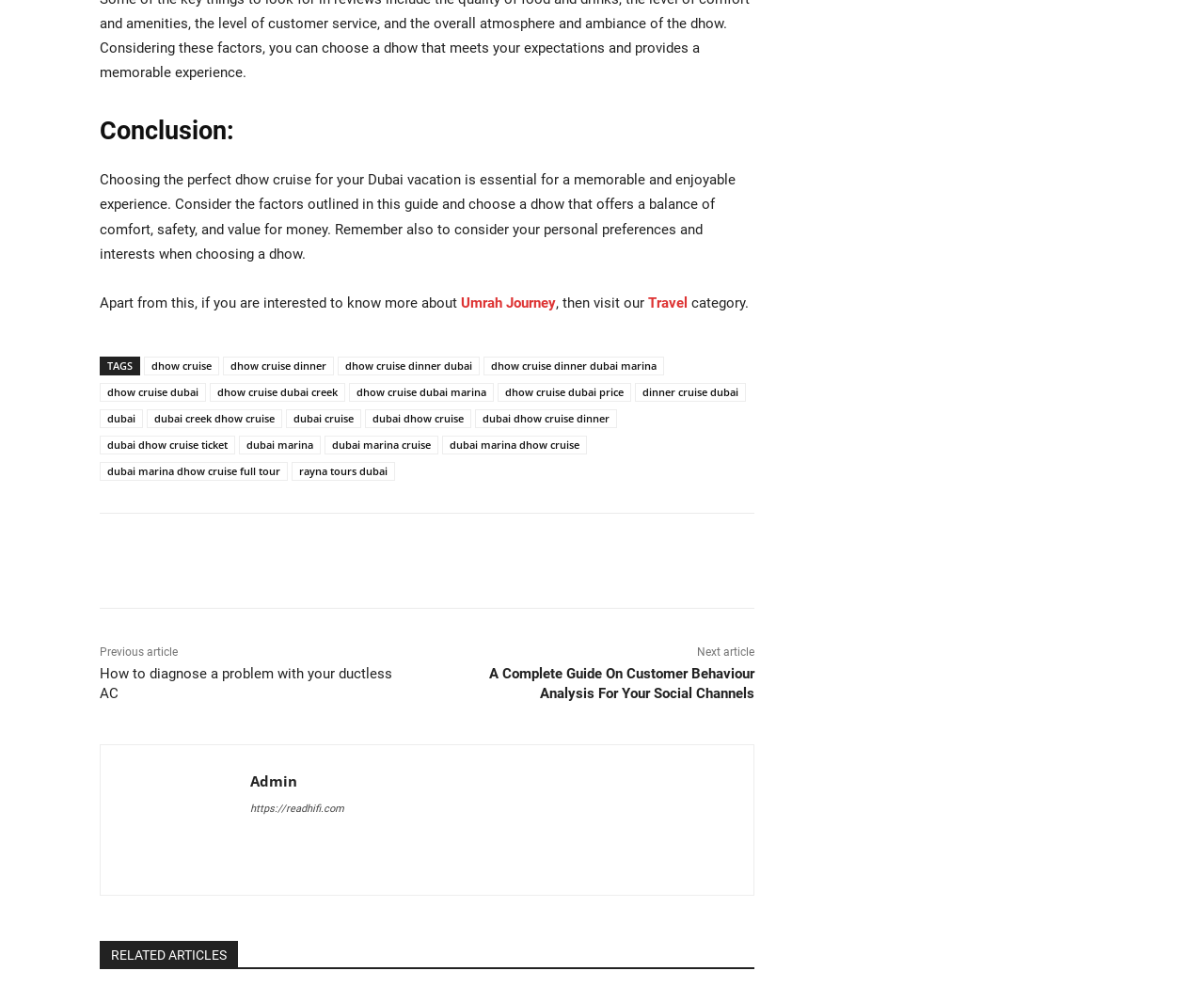Specify the bounding box coordinates for the region that must be clicked to perform the given instruction: "Click on the 'Umrah Journey' link".

[0.383, 0.298, 0.462, 0.315]